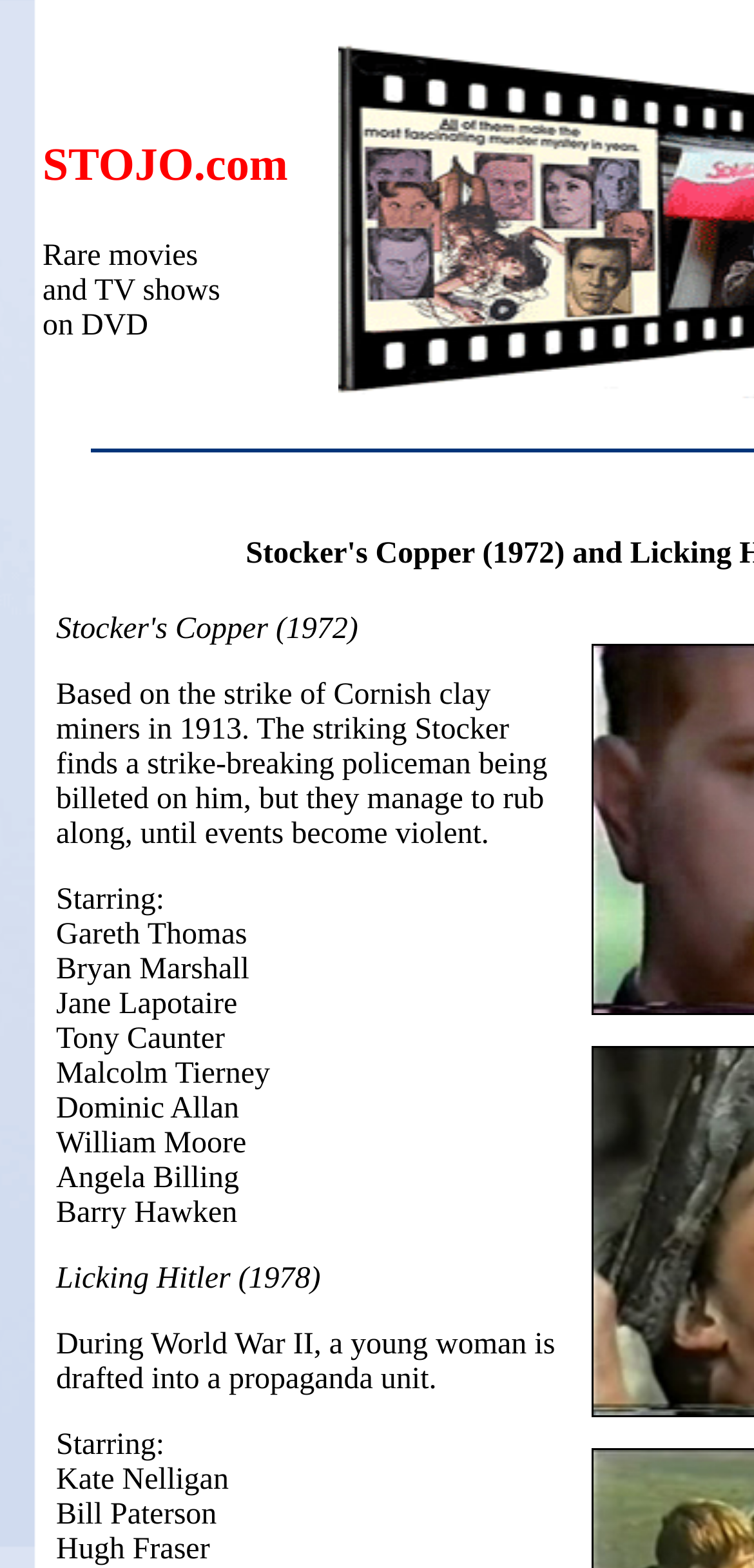Who plays the lead role in Licking Hitler?
From the image, respond using a single word or phrase.

Kate Nelligan